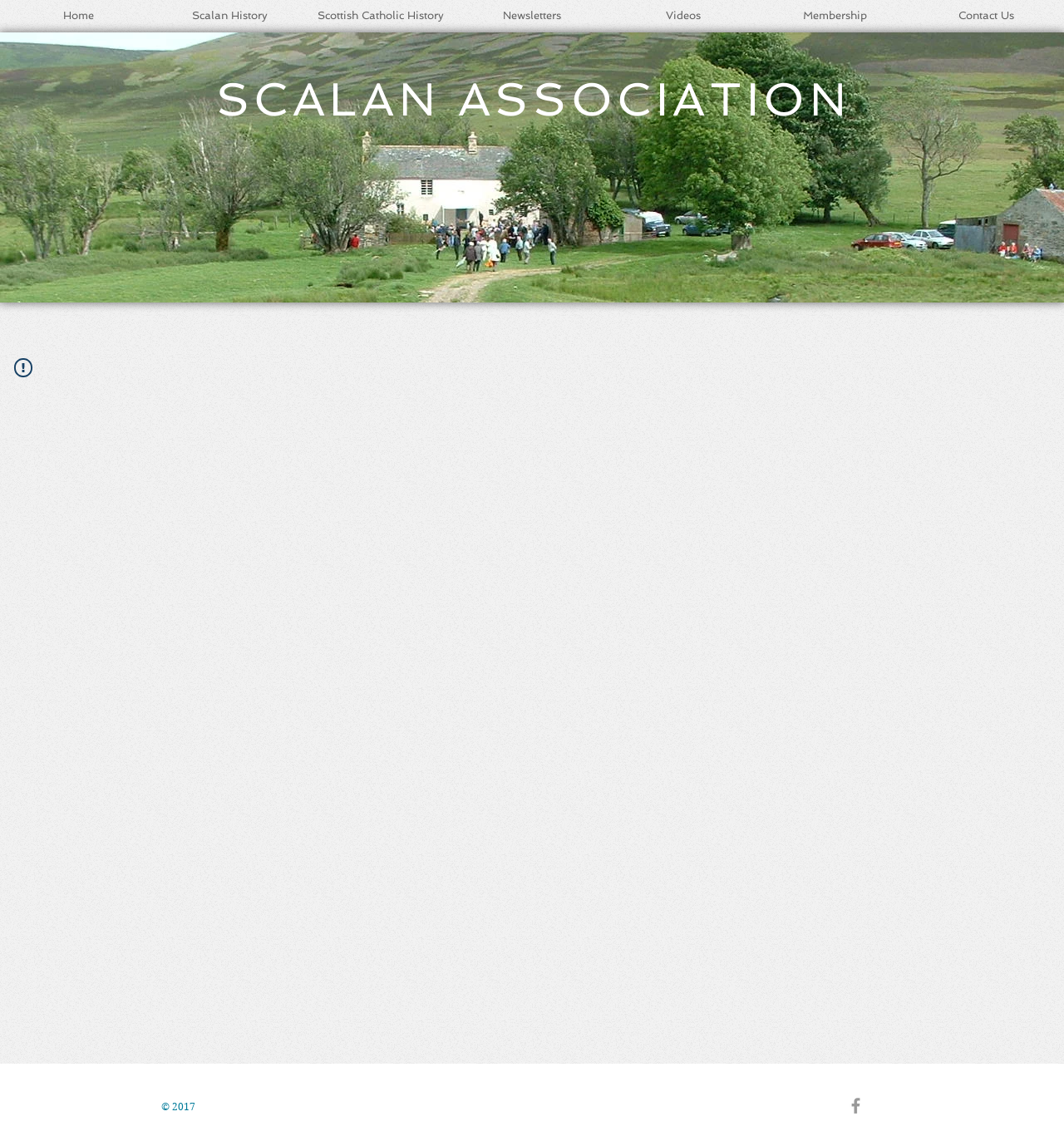Please find the bounding box coordinates (top-left x, top-left y, bottom-right x, bottom-right y) in the screenshot for the UI element described as follows: aria-label="Grey Facebook Icon"

[0.795, 0.964, 0.814, 0.982]